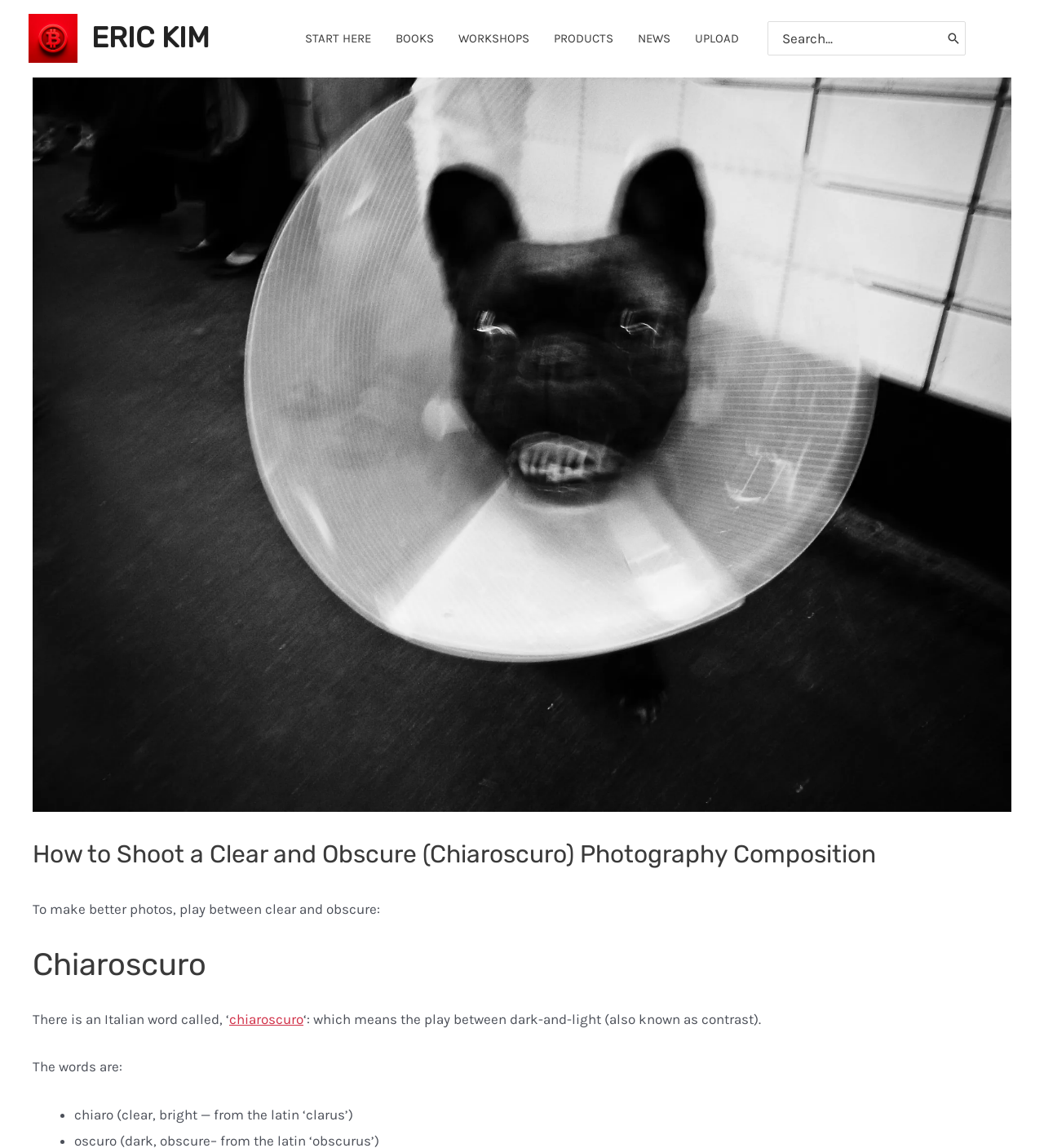Please specify the bounding box coordinates of the clickable region to carry out the following instruction: "Click on the 'START HERE' link". The coordinates should be four float numbers between 0 and 1, in the format [left, top, right, bottom].

[0.28, 0.009, 0.367, 0.058]